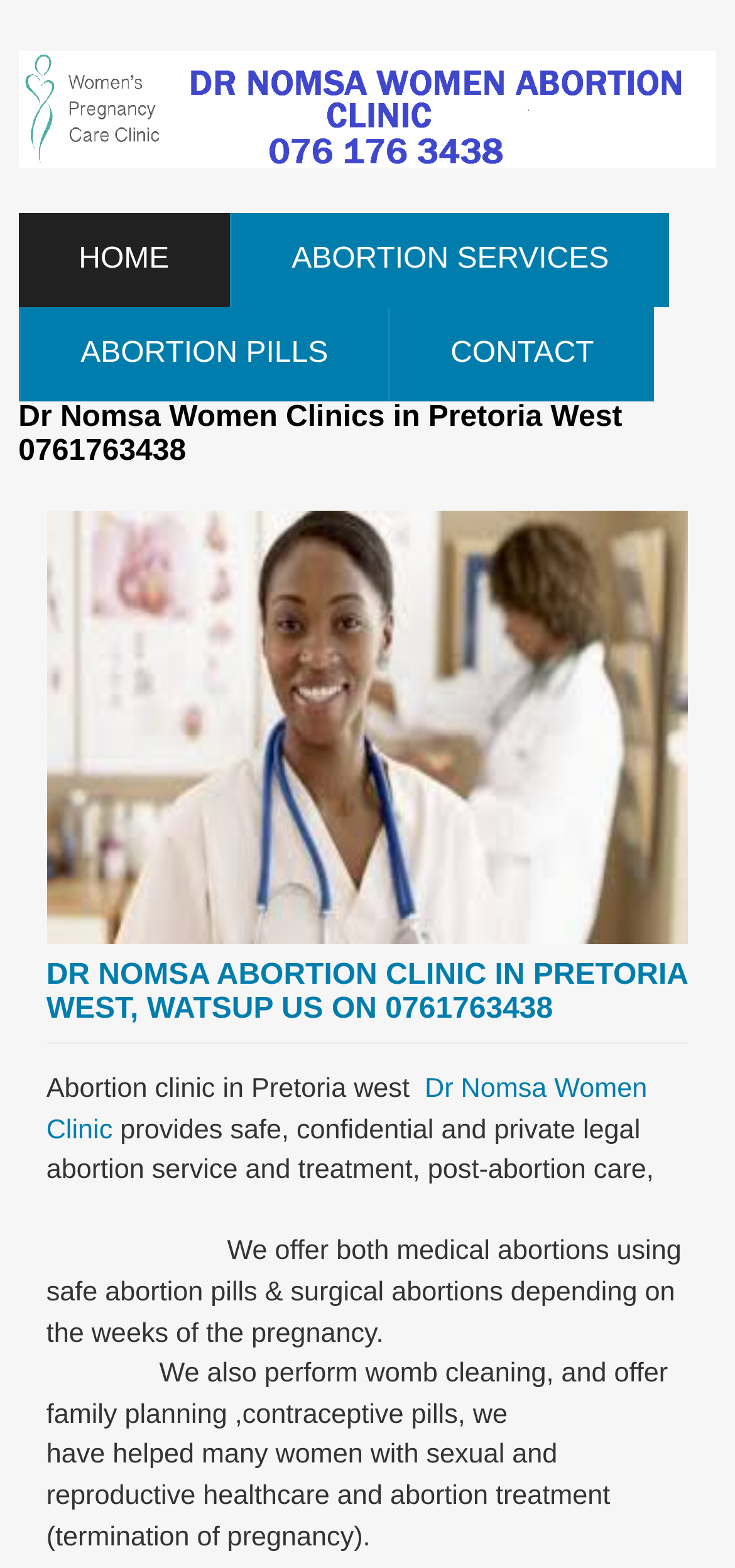Please provide a comprehensive response to the question below by analyzing the image: 
What is the purpose of the clinic?

The purpose of the clinic can be inferred from the services offered and the description of the clinic. The clinic provides reproductive healthcare services, including abortion services, post-abortion care, and family planning, suggesting that its purpose is to provide reproductive healthcare to women.